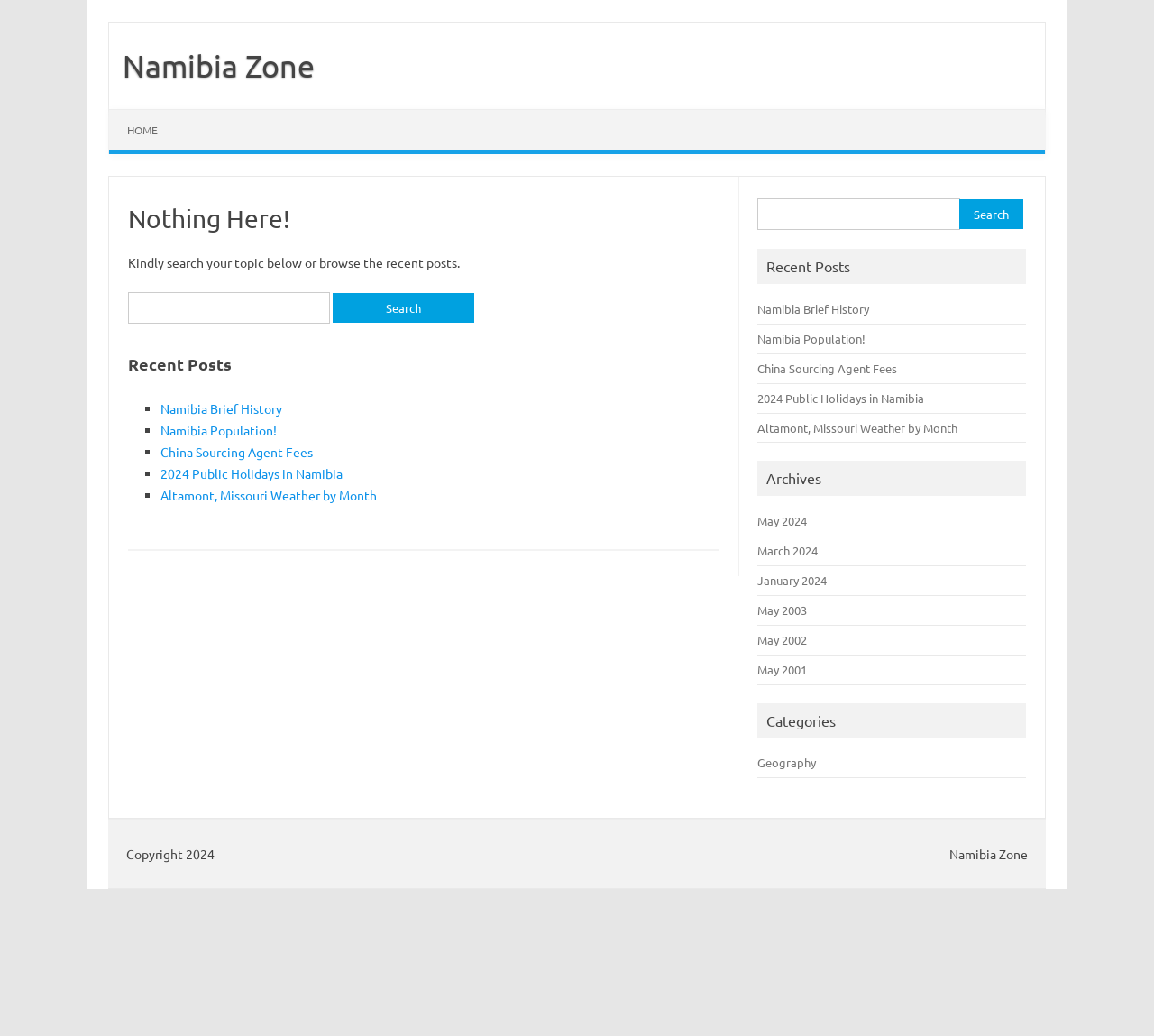Please determine the bounding box coordinates of the element's region to click in order to carry out the following instruction: "View Archives". The coordinates should be four float numbers between 0 and 1, i.e., [left, top, right, bottom].

[0.664, 0.453, 0.712, 0.47]